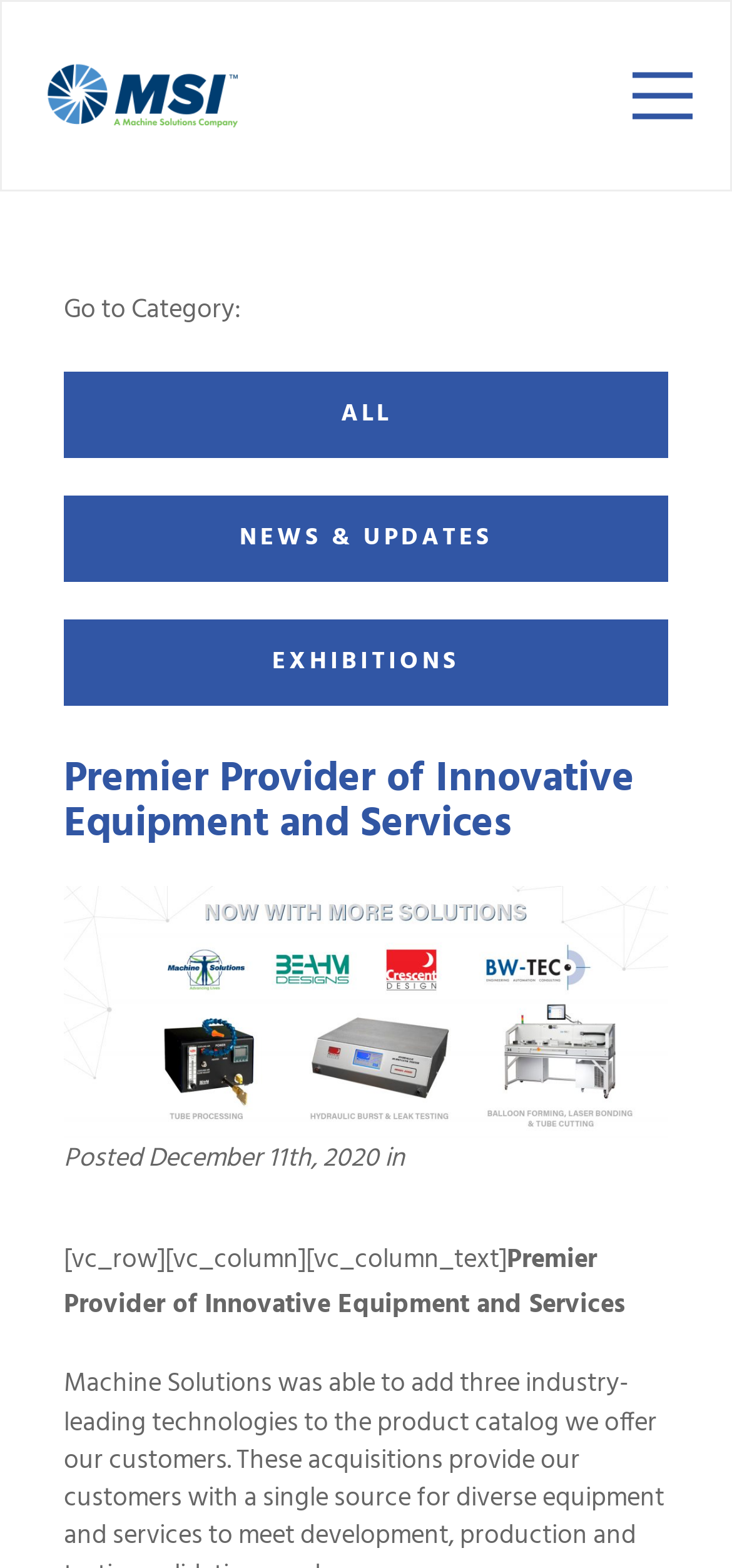What is the text next to the 'MSI' image?
Carefully analyze the image and provide a thorough answer to the question.

The 'MSI' image is located at the top of the webpage, and there is no text next to it. The nearest text is 'Search here...' which is a textbox, but it's not directly next to the 'MSI' image.